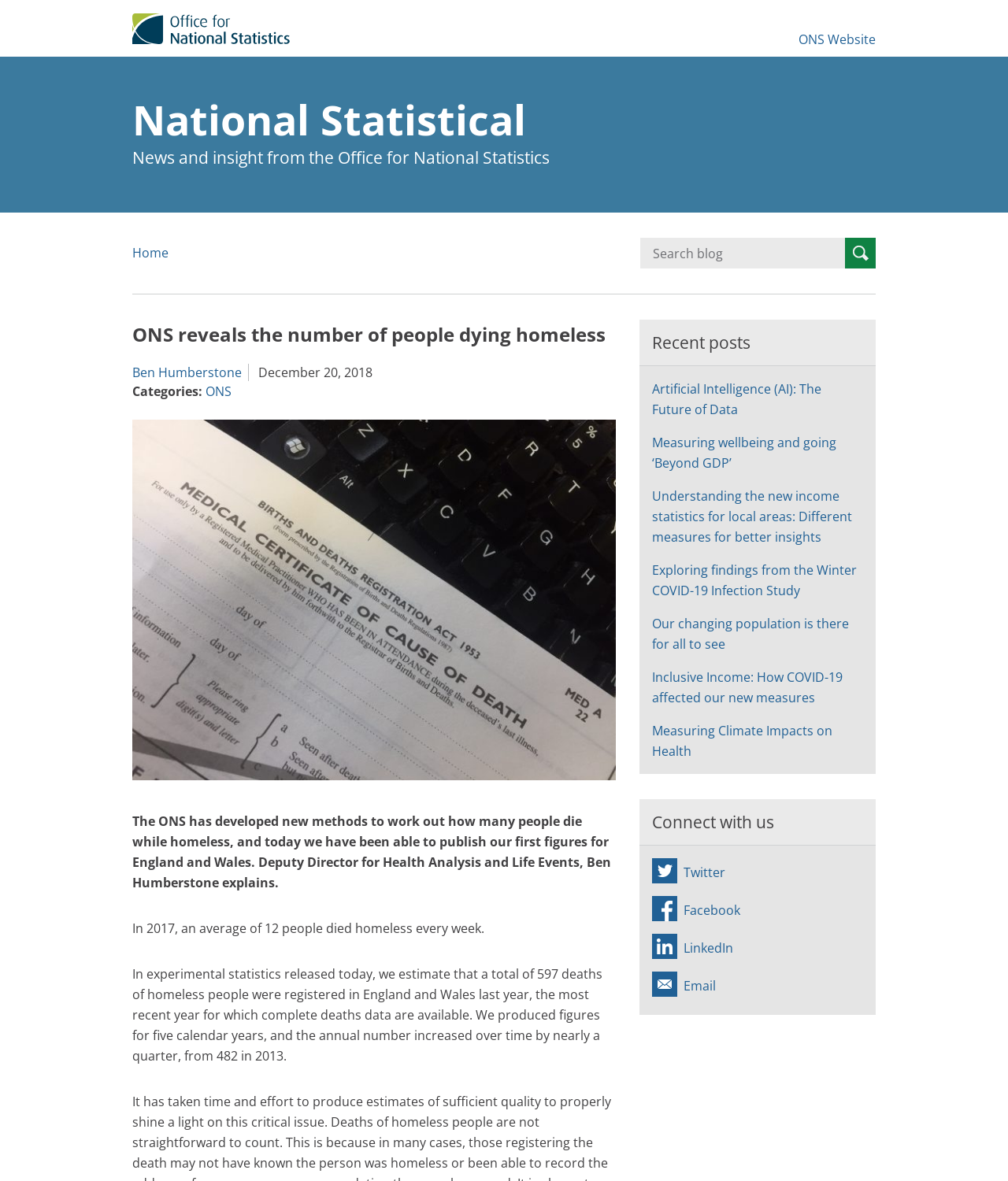Identify the bounding box for the given UI element using the description provided. Coordinates should be in the format (top-left x, top-left y, bottom-right x, bottom-right y) and must be between 0 and 1. Here is the description: Ben Humberstone

[0.131, 0.308, 0.247, 0.323]